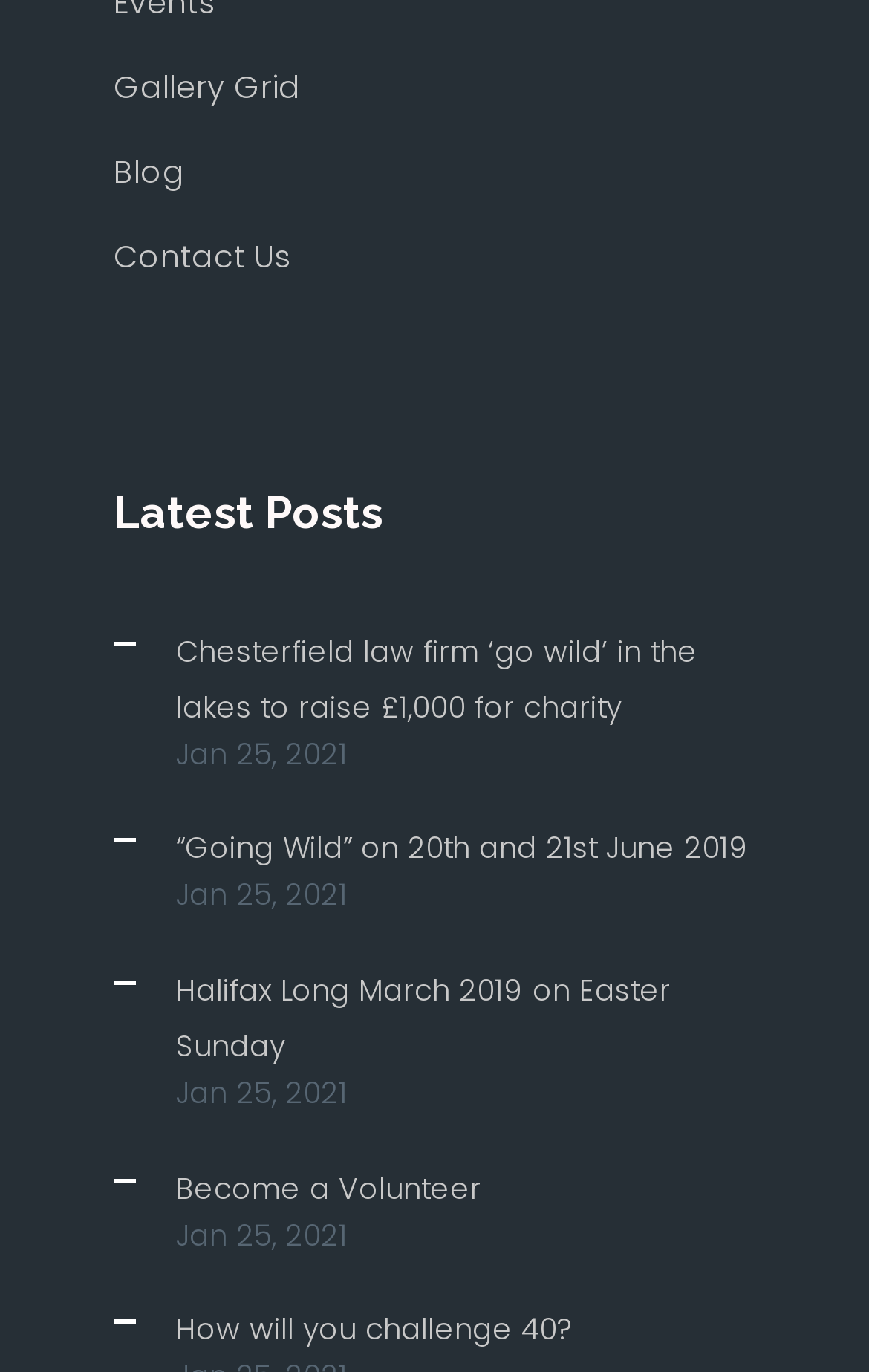Please determine the bounding box coordinates for the element with the description: "How will you challenge 40?".

[0.203, 0.949, 0.659, 0.989]